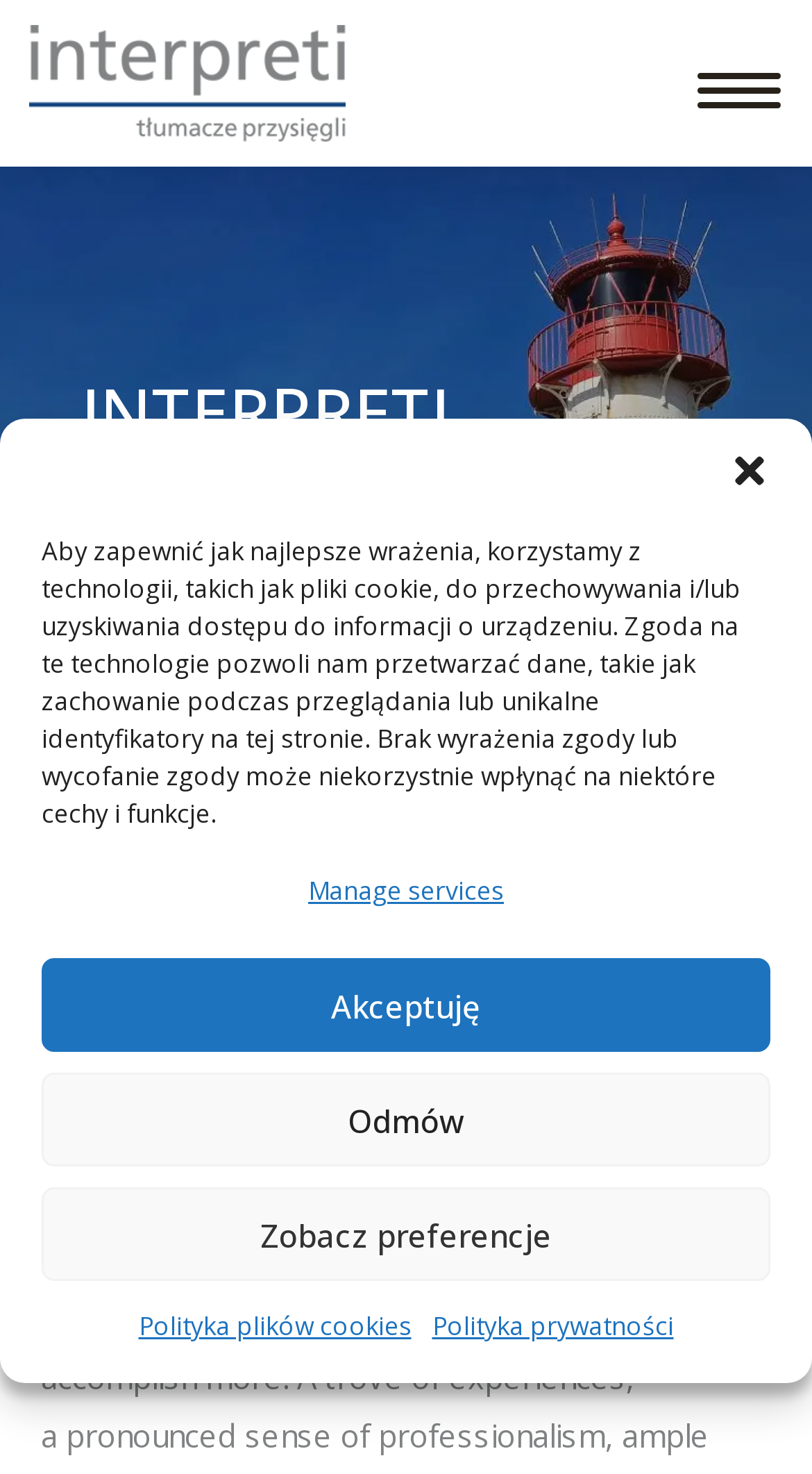Reply to the question with a brief word or phrase: How many buttons are in the cookie consent dialog?

4